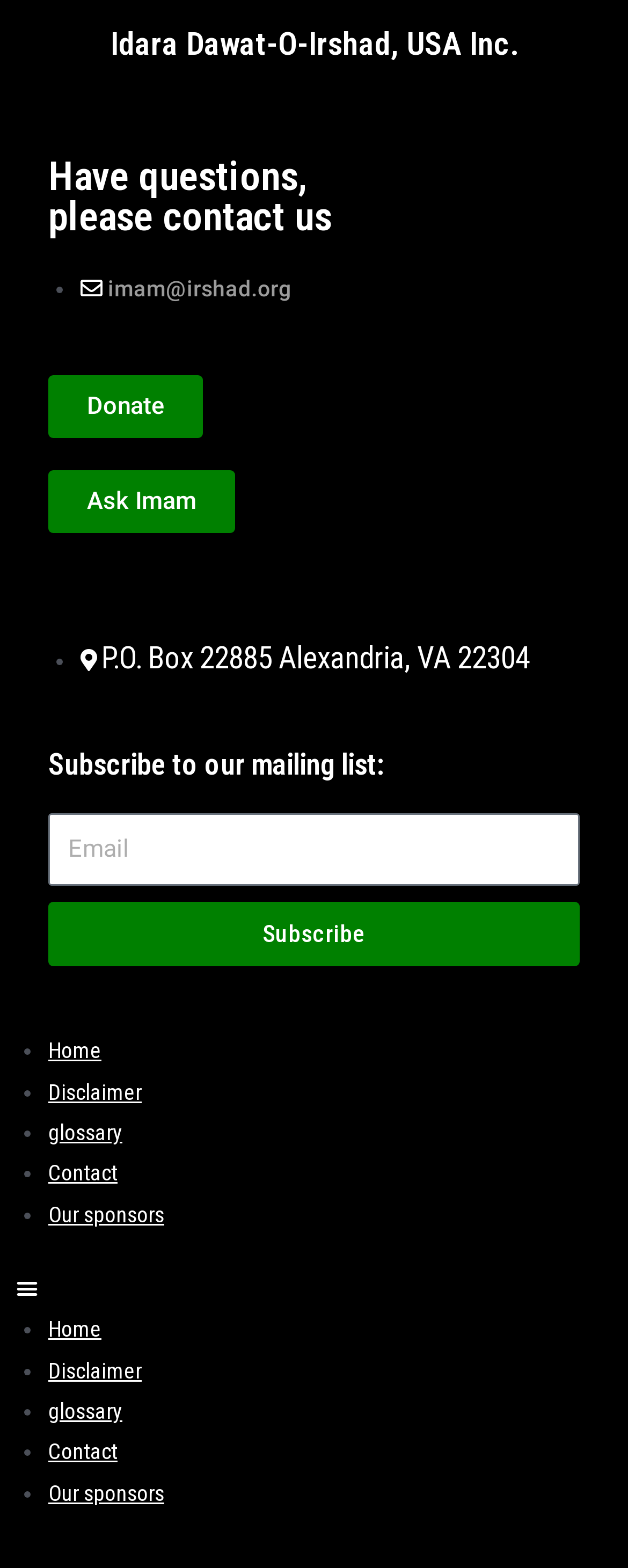Give a short answer using one word or phrase for the question:
What is the email address to contact?

imam@irshad.org